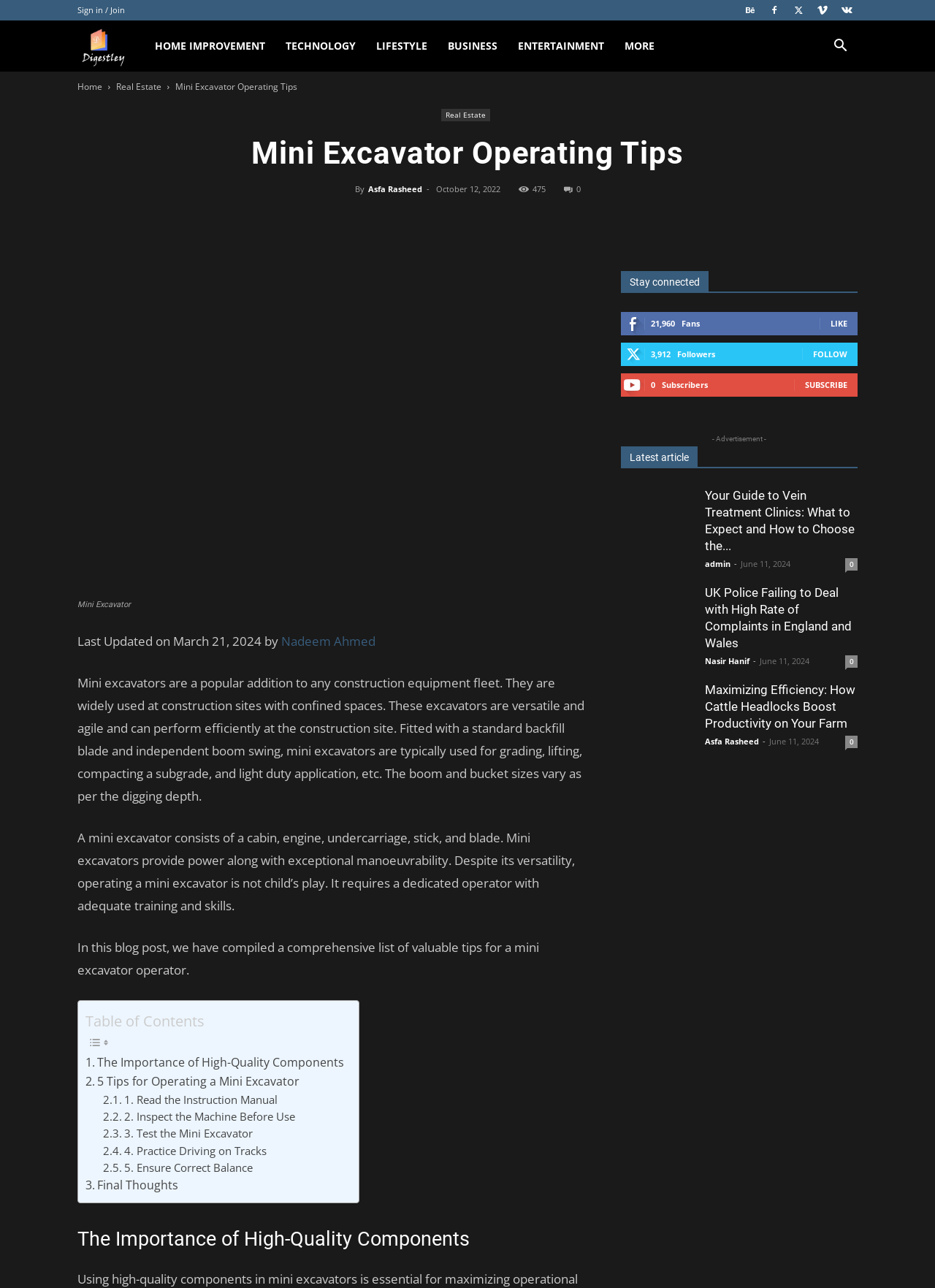What is the purpose of a mini excavator?
Please provide a single word or phrase as your answer based on the screenshot.

grading, lifting, compacting a subgrade, and light duty application